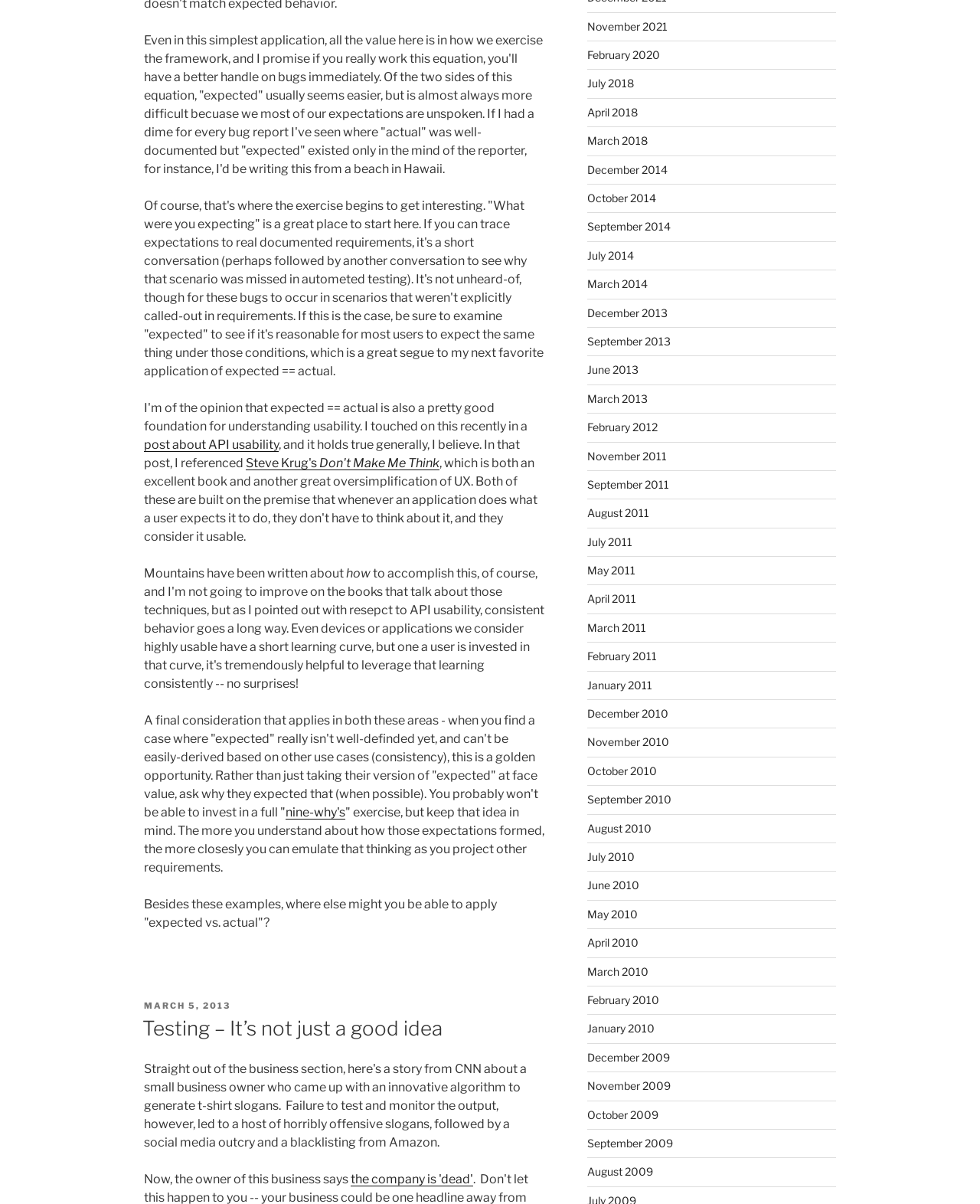Using the description "June 2013", predict the bounding box of the relevant HTML element.

[0.599, 0.302, 0.651, 0.313]